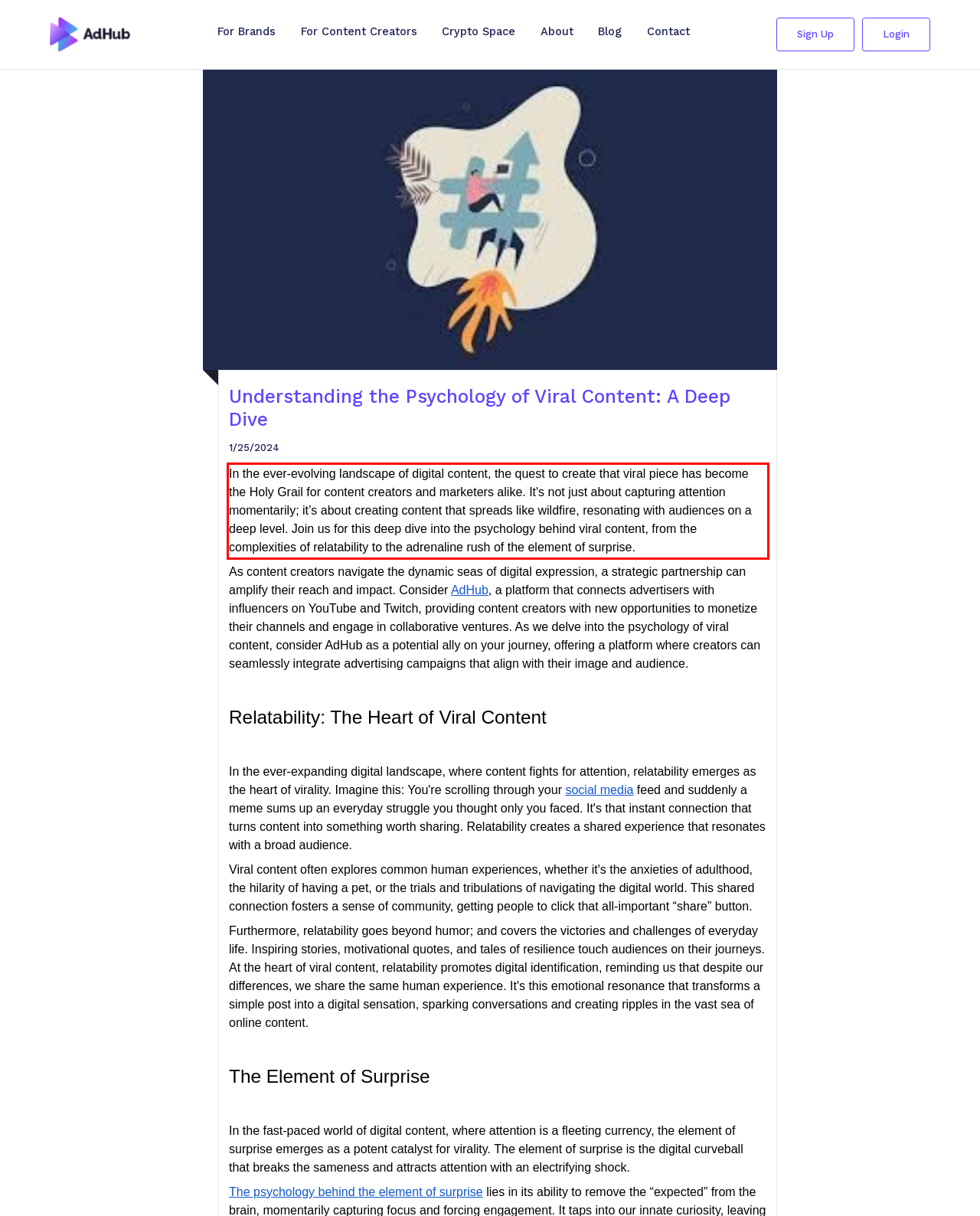Examine the webpage screenshot and use OCR to recognize and output the text within the red bounding box.

In the ever-evolving landscape of digital content, the quest to create that viral piece has become the Holy Grail for content creators and marketers alike. It's not just about capturing attention momentarily; it’s about creating content that spreads like wildfire, resonating with audiences on a deep level. Join us for this deep dive into the psychology behind viral content, from the complexities of relatability to the adrenaline rush of the element of surprise.